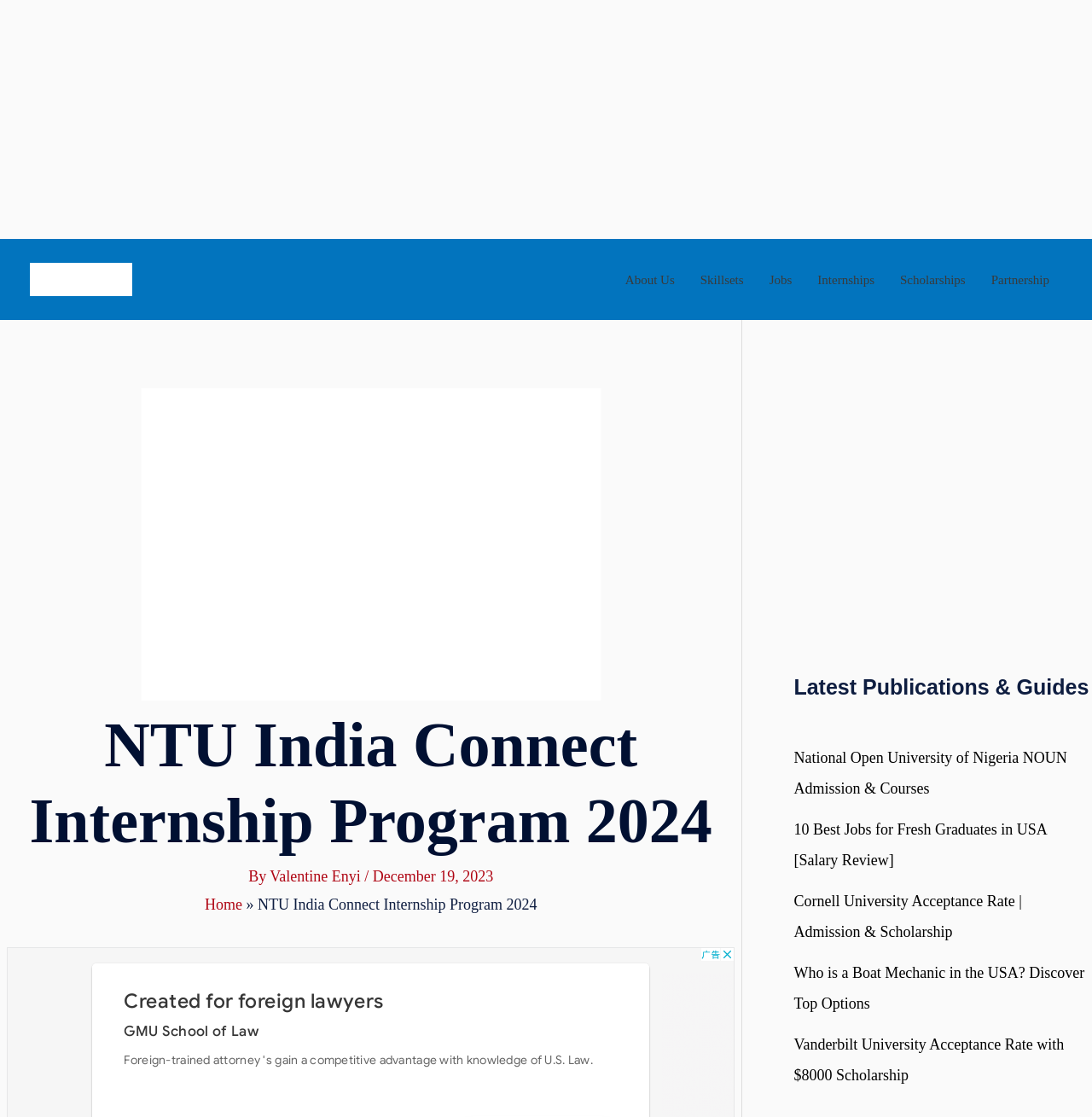Kindly respond to the following question with a single word or a brief phrase: 
Who is the author of the post?

Valentine Enyi